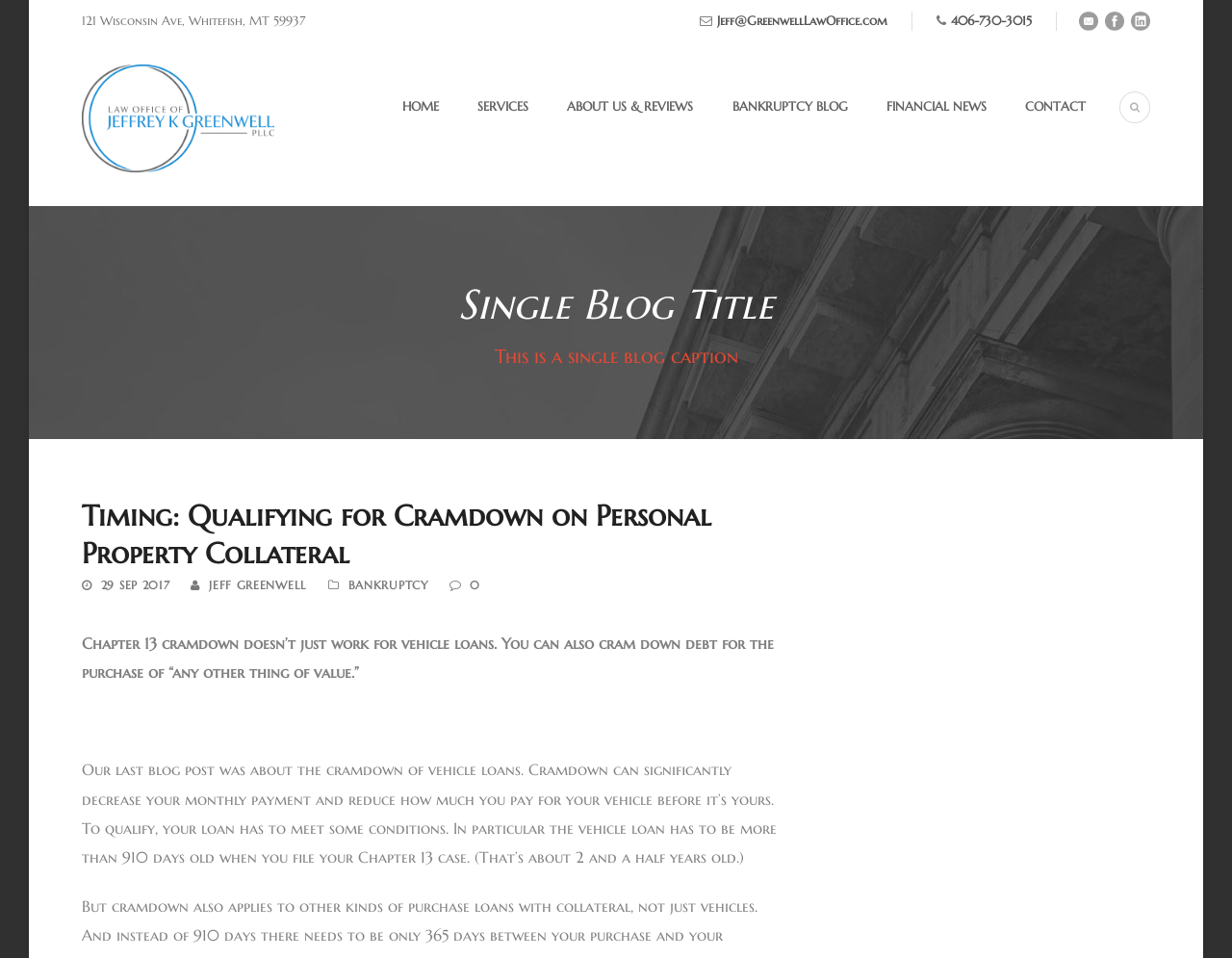What is the address of the law office?
Refer to the screenshot and respond with a concise word or phrase.

121 Wisconsin Ave, Whitefish, MT 59937